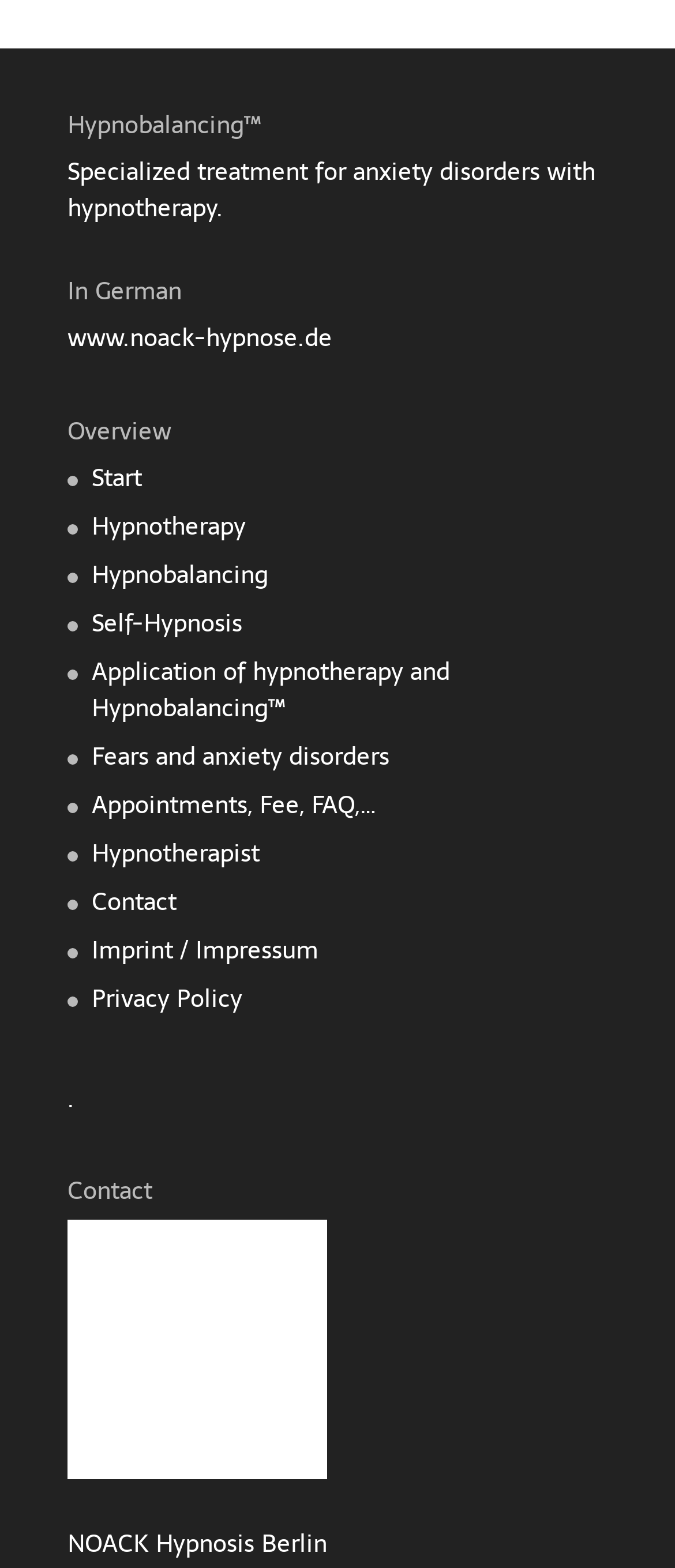Locate the bounding box of the UI element described by: "Appointments, Fee, FAQ,…" in the given webpage screenshot.

[0.136, 0.488, 0.556, 0.512]